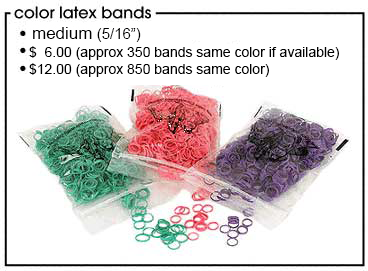Give an elaborate caption for the image.

The image showcases a selection of color latex bands displayed in three clear bags, each containing a different color assortment. The bands are highlighted as medium-sized, measuring 5/16 inches, with pricing information provided: $6.00 for approximately 350 bands of the same color (if available), and $12.00 for around 850 bands of the same color. The colors featured in the image include vibrant pink, green, and purple latex bands, which are neatly organized for easy viewing, making them ideal for various applications, from crafting to organization.